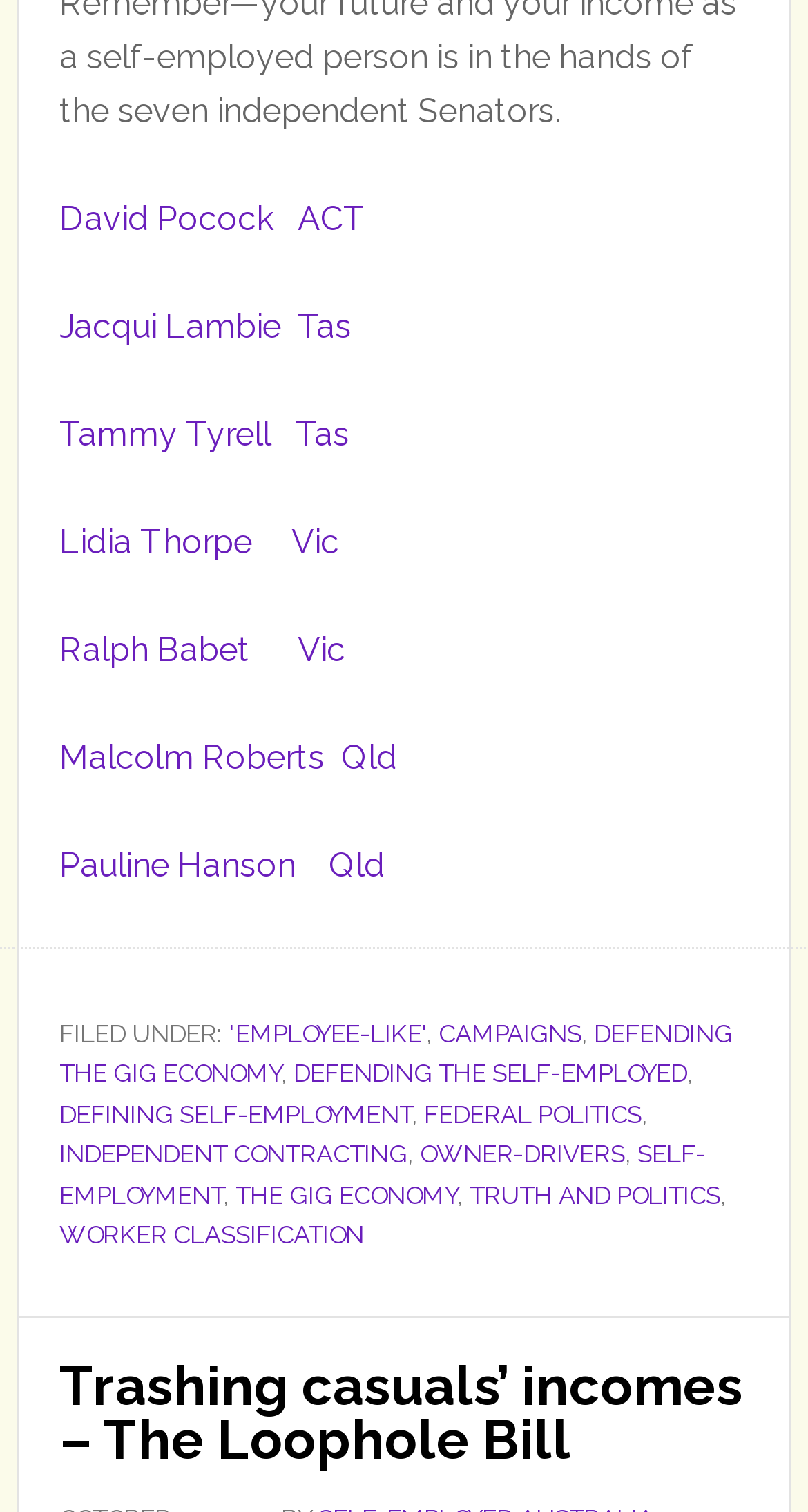Please specify the bounding box coordinates of the region to click in order to perform the following instruction: "Read about WORKER CLASSIFICATION".

[0.074, 0.807, 0.451, 0.827]